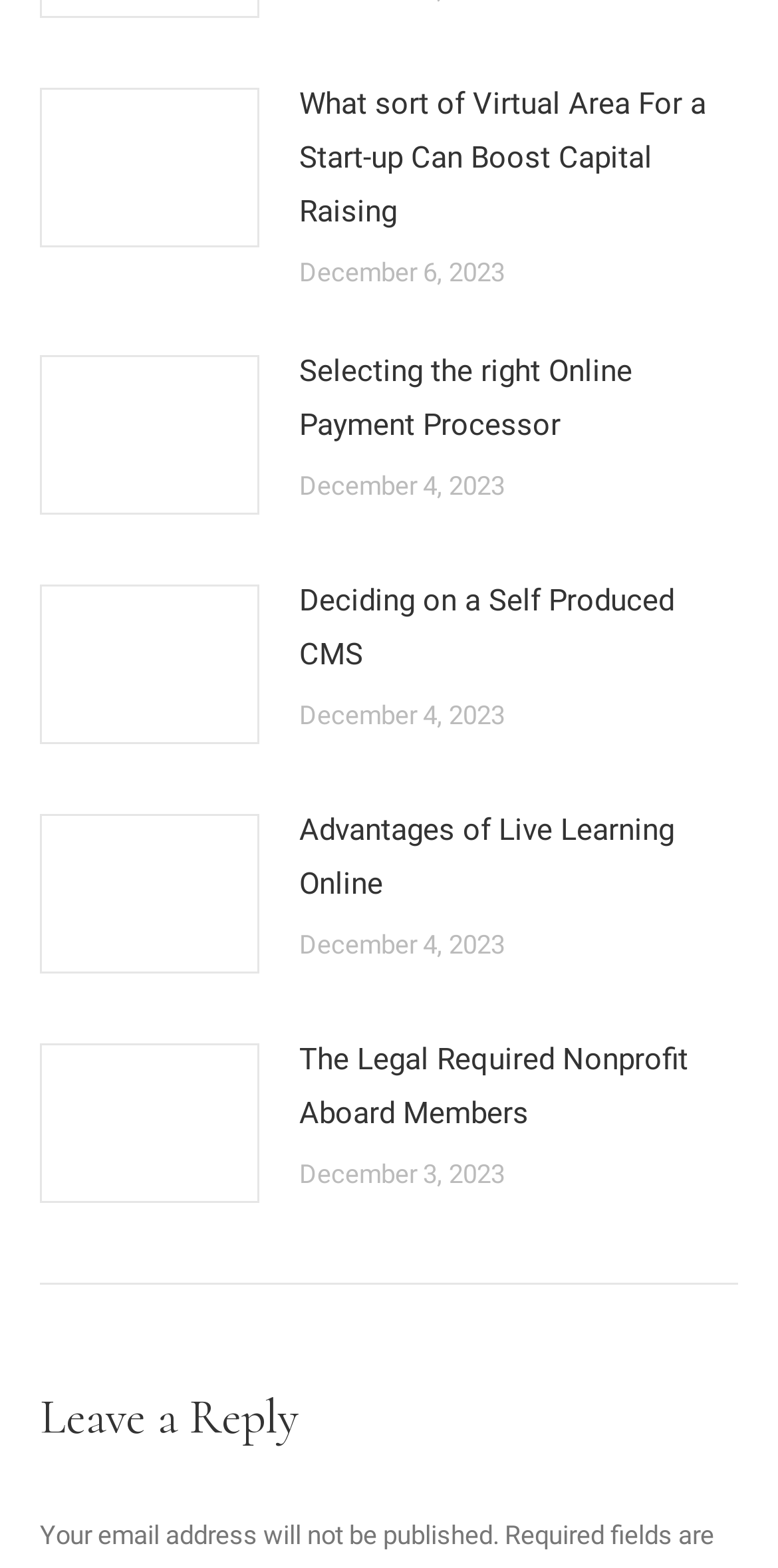What is the title of the second article?
Based on the image, provide your answer in one word or phrase.

Selecting the right Online Payment Processor